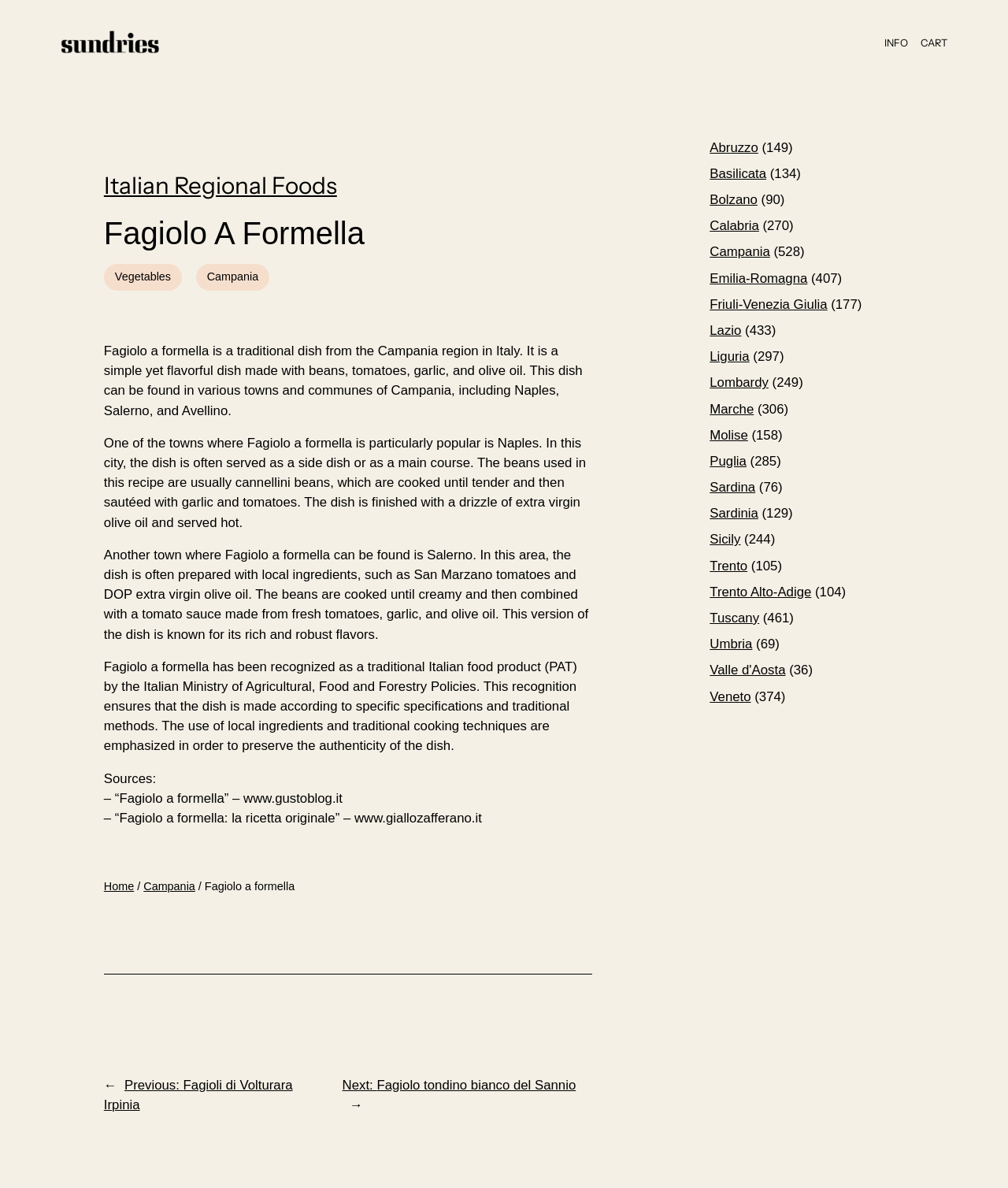What is Fagiolo a formella?
Please respond to the question with a detailed and well-explained answer.

Based on the webpage content, Fagiolo a formella is a traditional dish from the Campania region in Italy, made with beans, tomatoes, garlic, and olive oil.